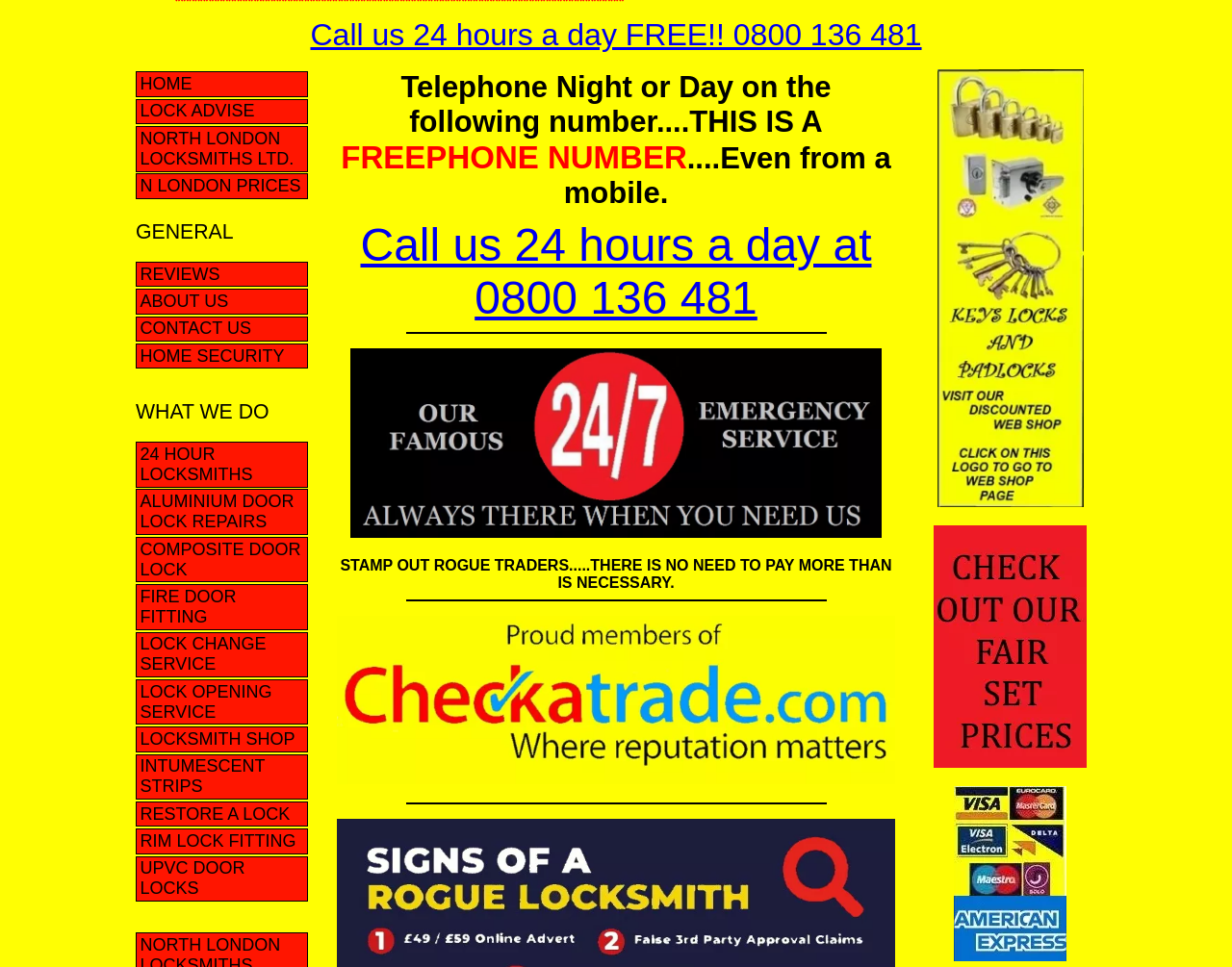Can you find the bounding box coordinates of the area I should click to execute the following instruction: "Call us 24 hours a day"?

[0.252, 0.018, 0.748, 0.054]